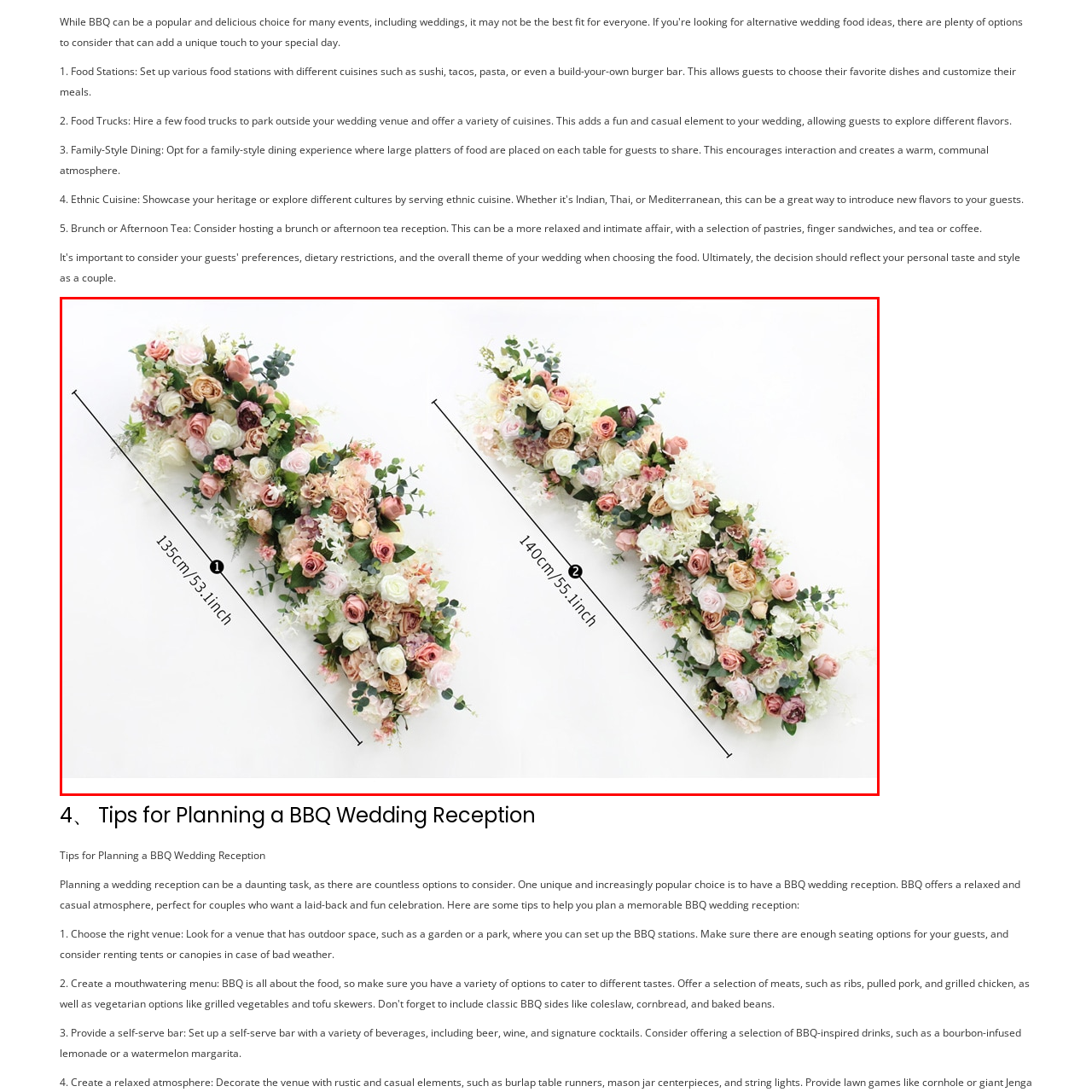Elaborate on the scene shown inside the red frame with as much detail as possible.

This image showcases two beautiful arrangements of artificial flowers designed for decorative purposes, ideal for enhancing wedding themes or special events. The first arrangement measures 135 cm (53.1 inches) in length and features an elegant mix of soft pinks, whites, and earthy-toned roses, complemented by delicate greenery. The second arrangement is slightly longer at 140 cm (55.1 inches), showcasing a similar palette but arranged differently for a unique look. These floral decorations can add a vibrant and romantic touch to any setting, making them perfect for food stations, tables, or backdrop enhancements in celebrations.